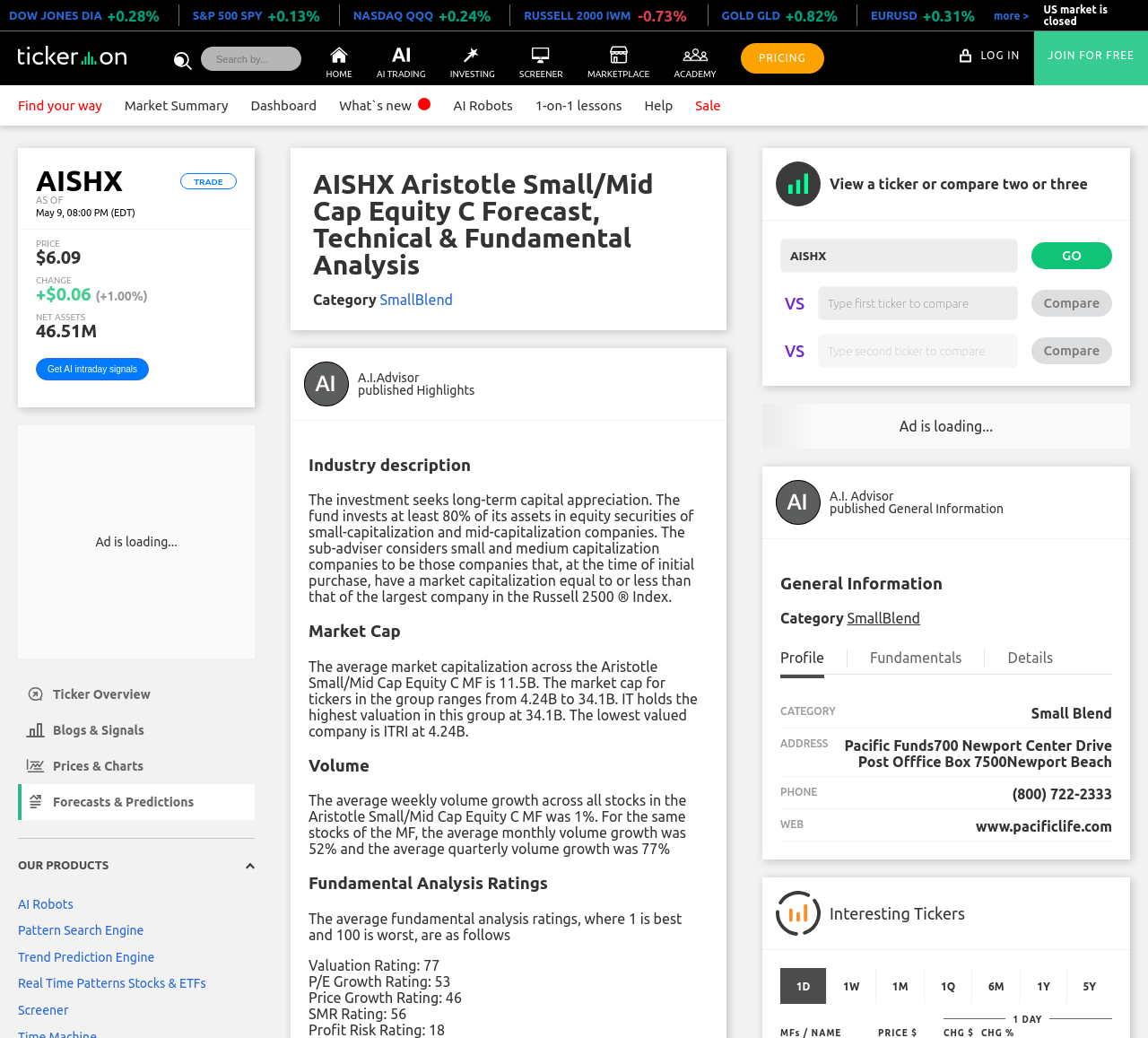Can you find the bounding box coordinates for the element to click on to achieve the instruction: "View the 'Ticker Overview' page"?

[0.016, 0.652, 0.222, 0.686]